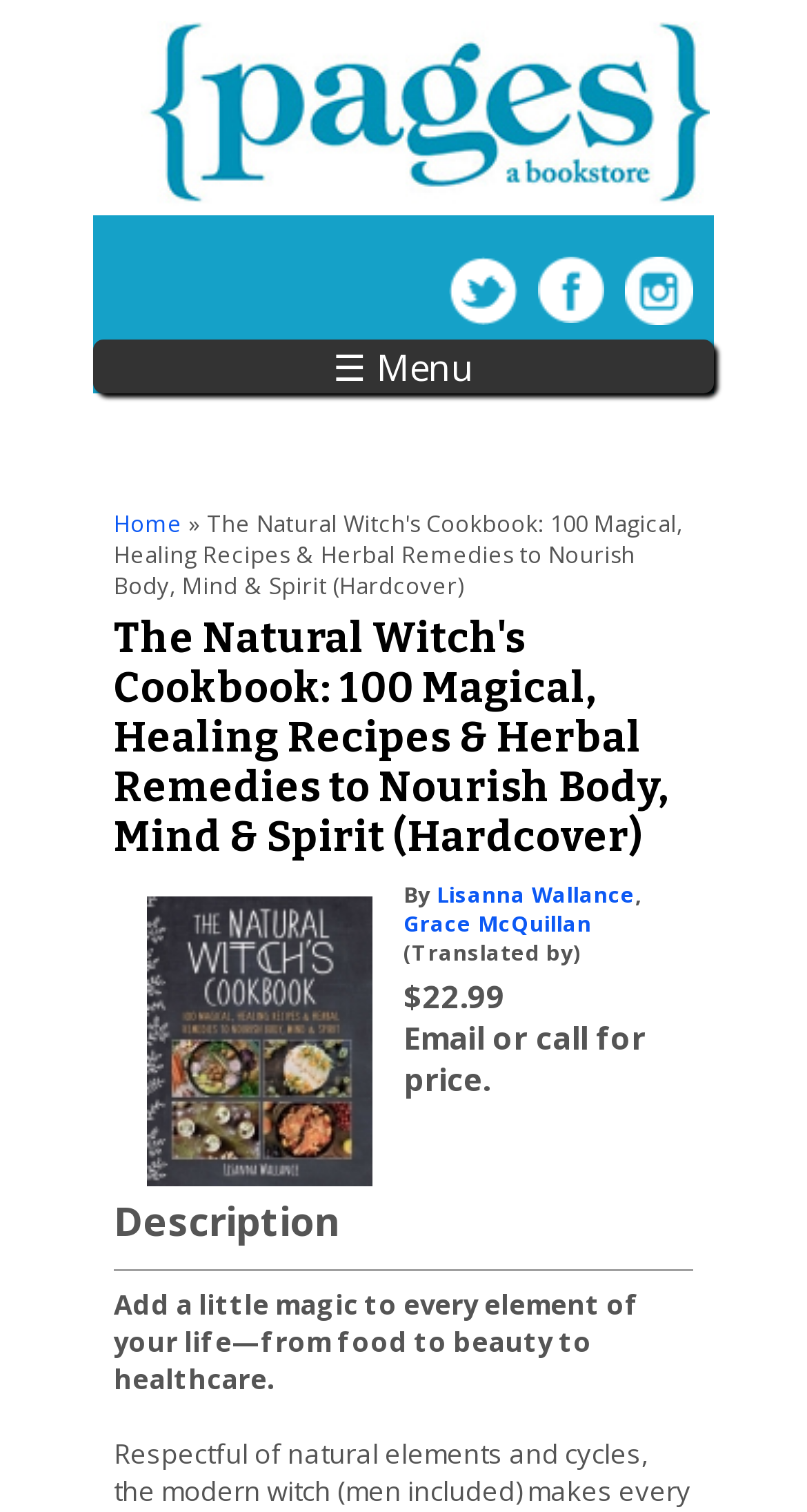Identify the bounding box for the described UI element. Provide the coordinates in (top-left x, top-left y, bottom-right x, bottom-right y) format with values ranging from 0 to 1: Lisanna Wallance

[0.541, 0.581, 0.787, 0.6]